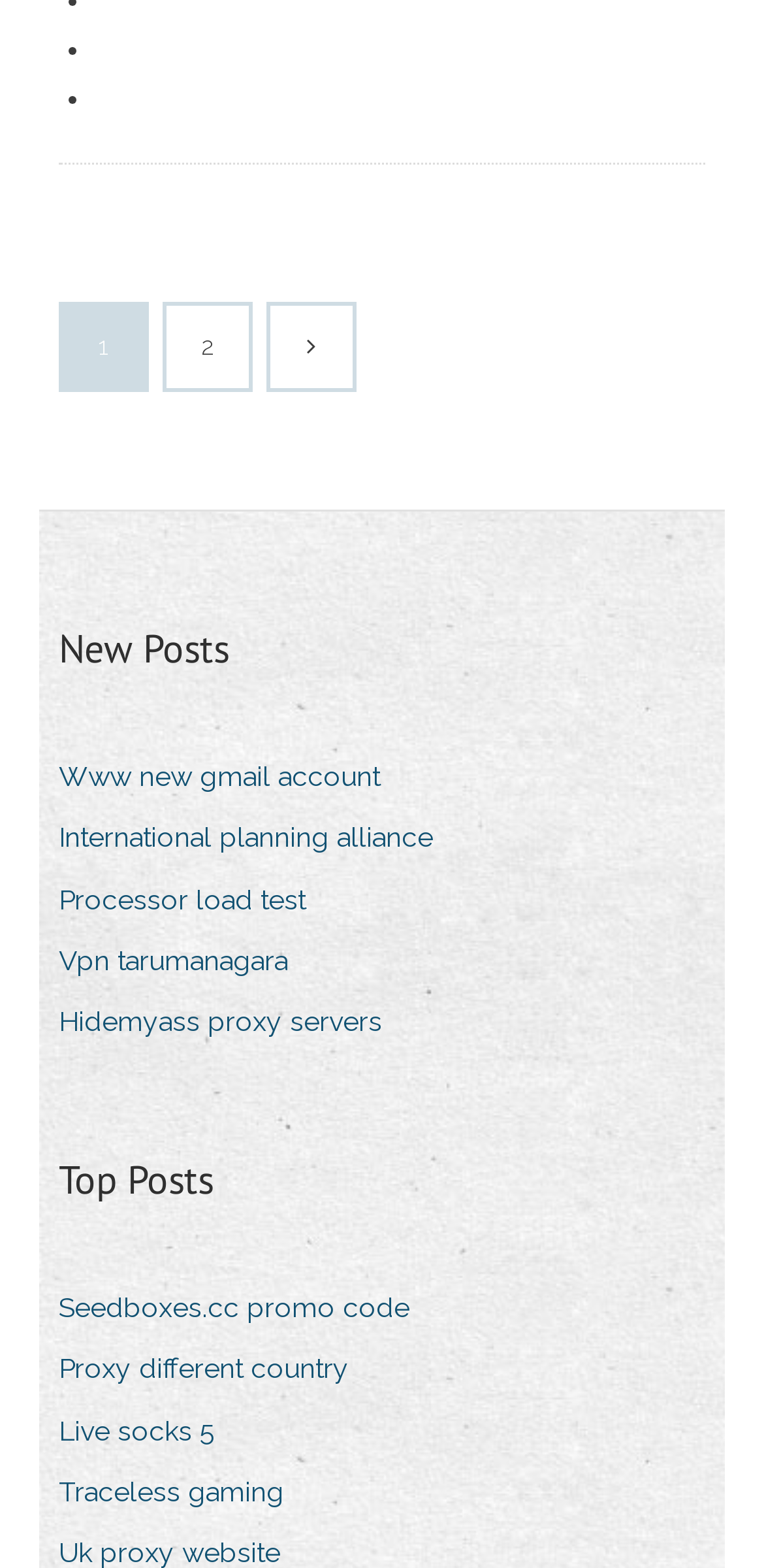What is the category of the post 'Seedboxes.cc promo code'?
Refer to the image and provide a one-word or short phrase answer.

Top Posts